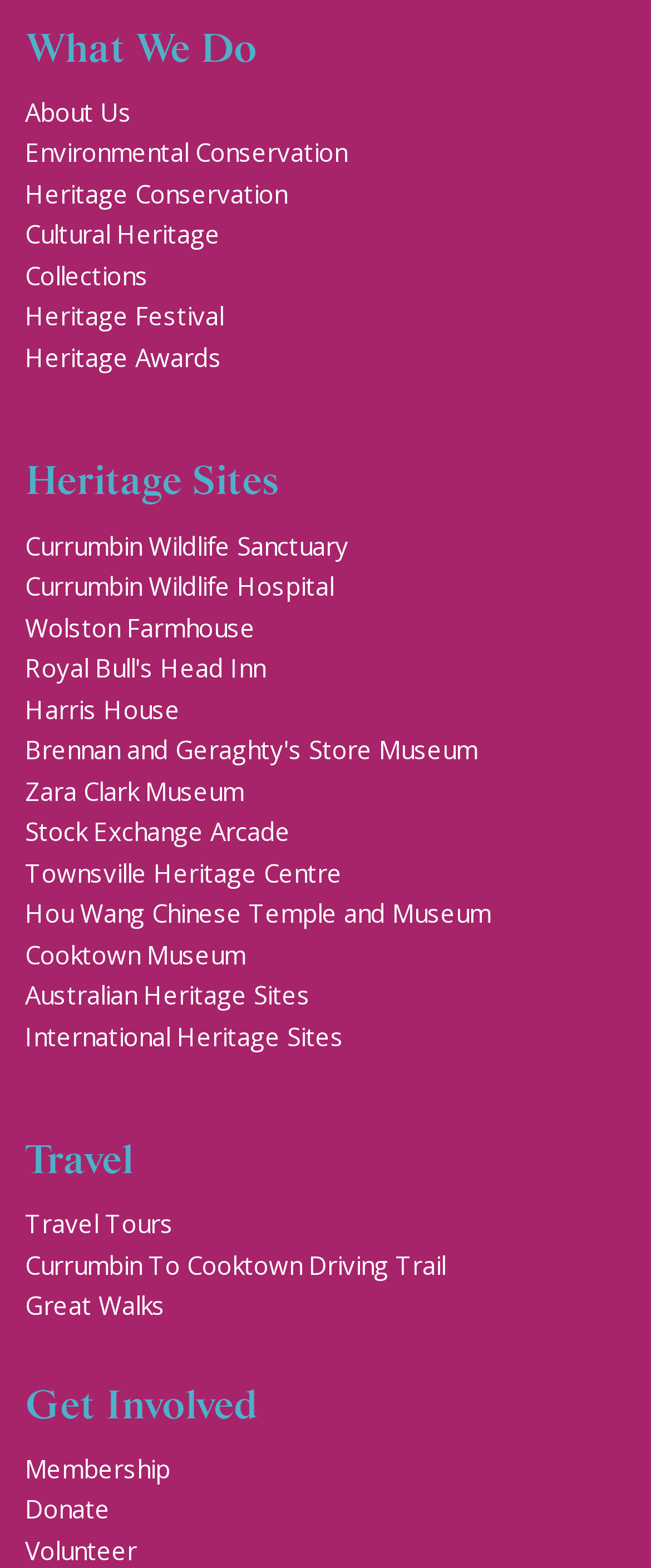Please identify the bounding box coordinates of the region to click in order to complete the given instruction: "Get Involved". The coordinates should be four float numbers between 0 and 1, i.e., [left, top, right, bottom].

[0.038, 0.882, 0.395, 0.913]